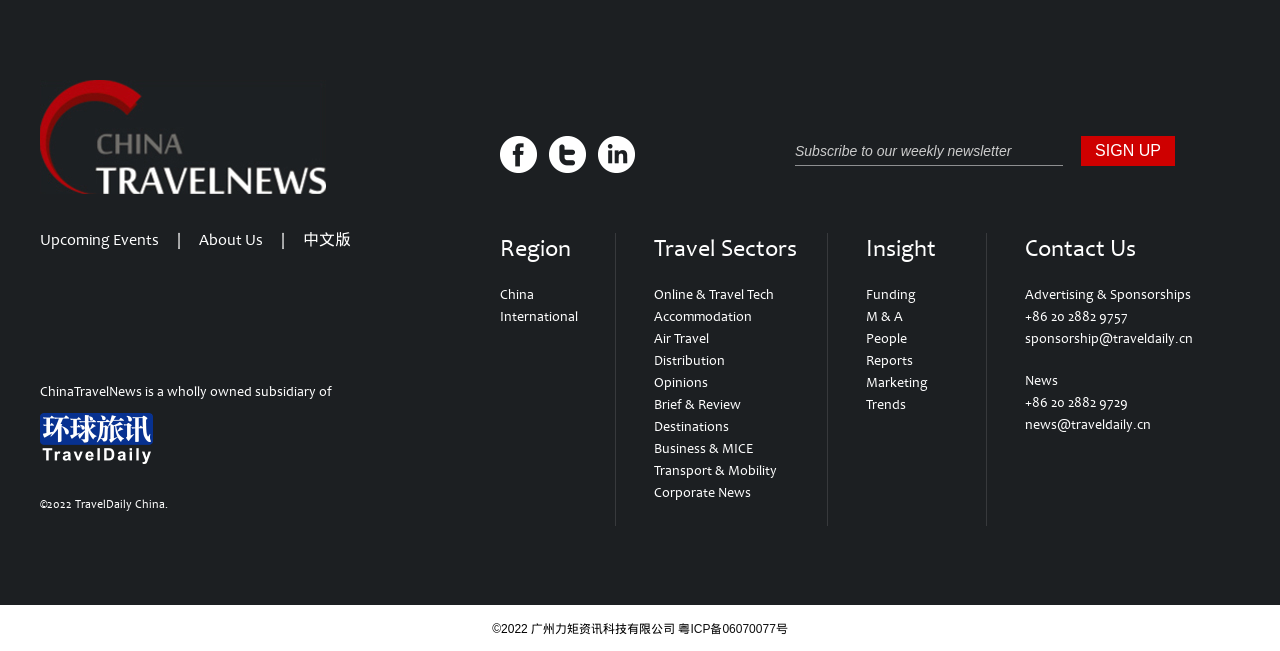Identify the bounding box for the UI element described as: "placeholder="Subscribe to our weekly newsletter"". Ensure the coordinates are four float numbers between 0 and 1, formatted as [left, top, right, bottom].

[0.621, 0.21, 0.83, 0.255]